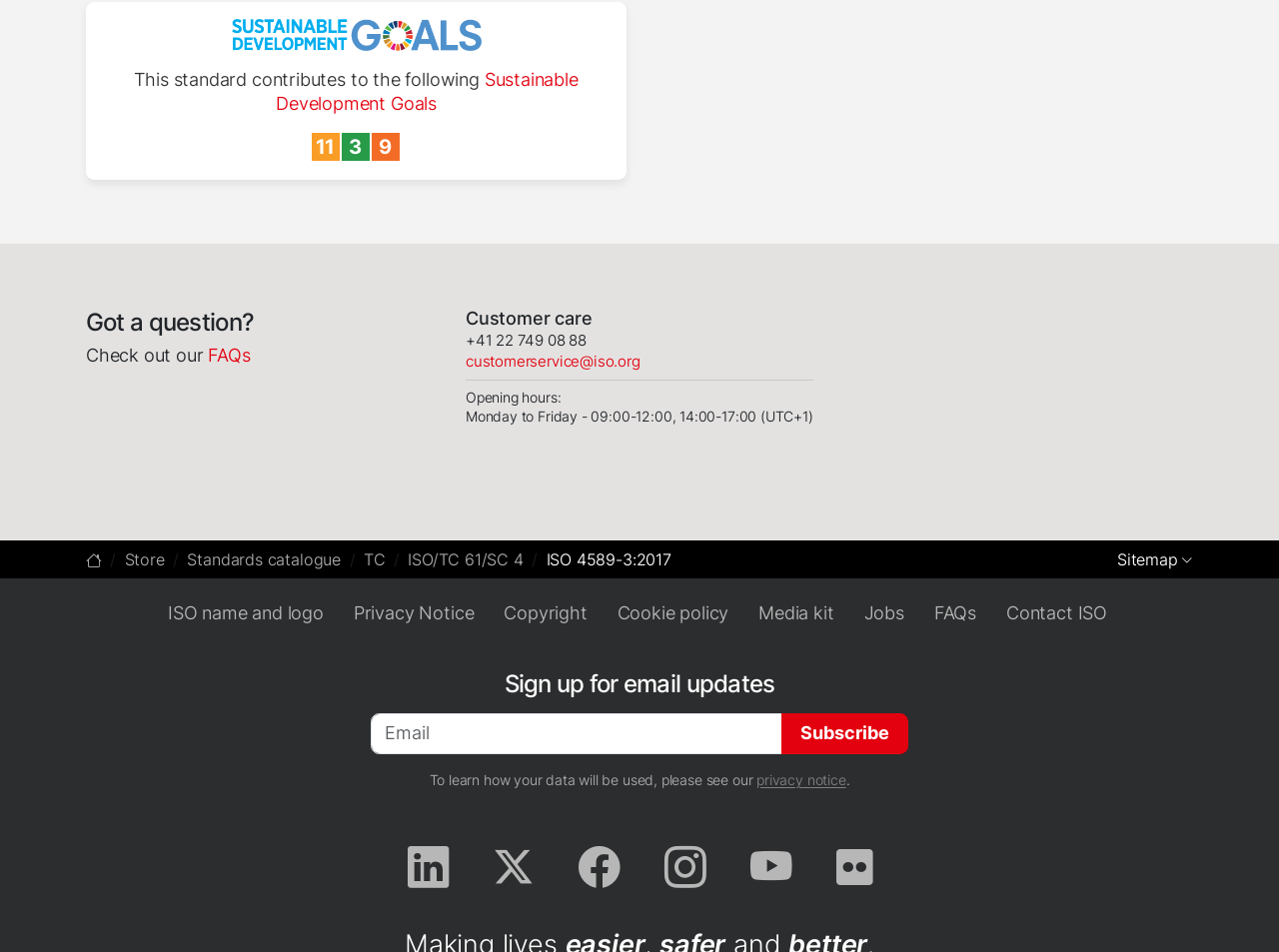Utilize the details in the image to give a detailed response to the question: What are the opening hours of the customer service?

I found the opening hours of the customer service by looking at the section with the heading 'Opening hours:' and found the hours listed as 'Monday to Friday - 09:00-12:00, 14:00-17:00 (UTC+1)'.